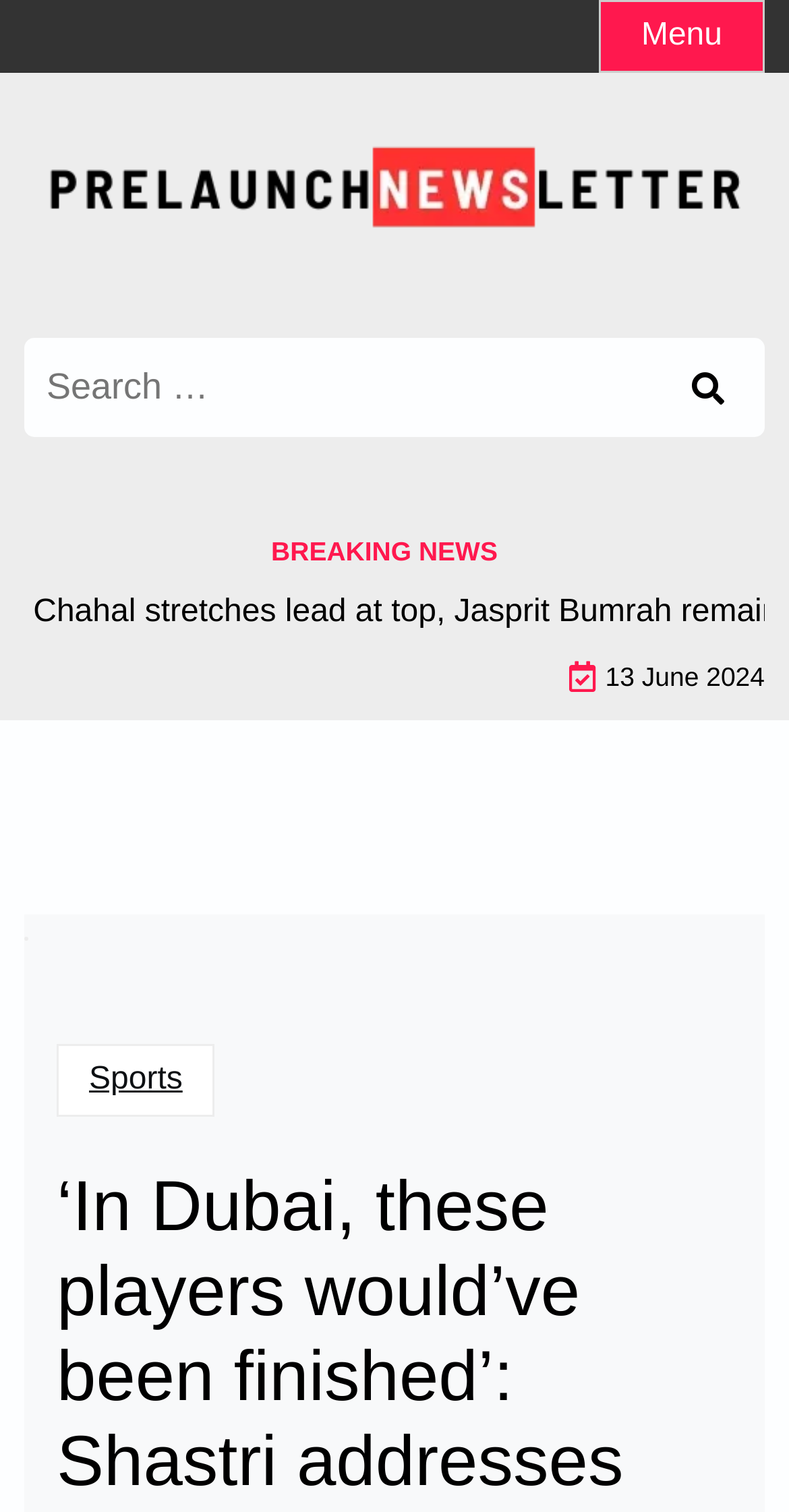Based on the element description, predict the bounding box coordinates (top-left x, top-left y, bottom-right x, bottom-right y) for the UI element in the screenshot: alt="prelaunchnewsletter"

[0.031, 0.088, 0.969, 0.165]